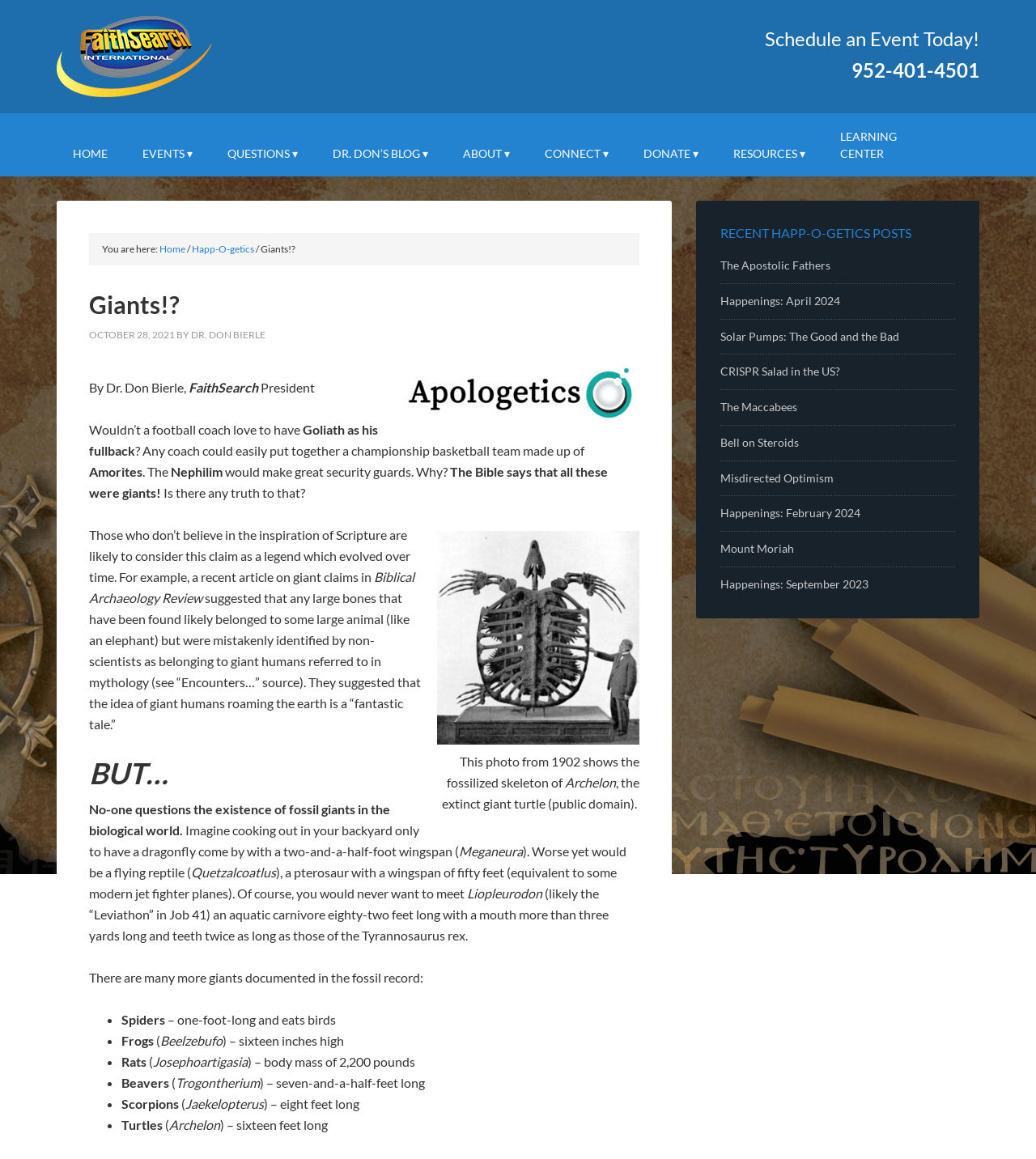Could you locate the bounding box coordinates for the section that should be clicked to accomplish this task: "Click on the 'DR. DON BIERLE' link".

[0.184, 0.283, 0.256, 0.294]